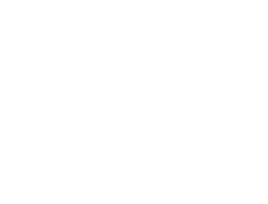Please provide a comprehensive response to the question below by analyzing the image: 
What is the purpose of displaying similar models like DHD-1000 and DHD-1313?

By displaying similar models like DHD-1000 and DHD-1313 alongside the DHD-650, the webpage is promoting a comparison of options for interested buyers, allowing them to evaluate the different products and make a more informed decision.